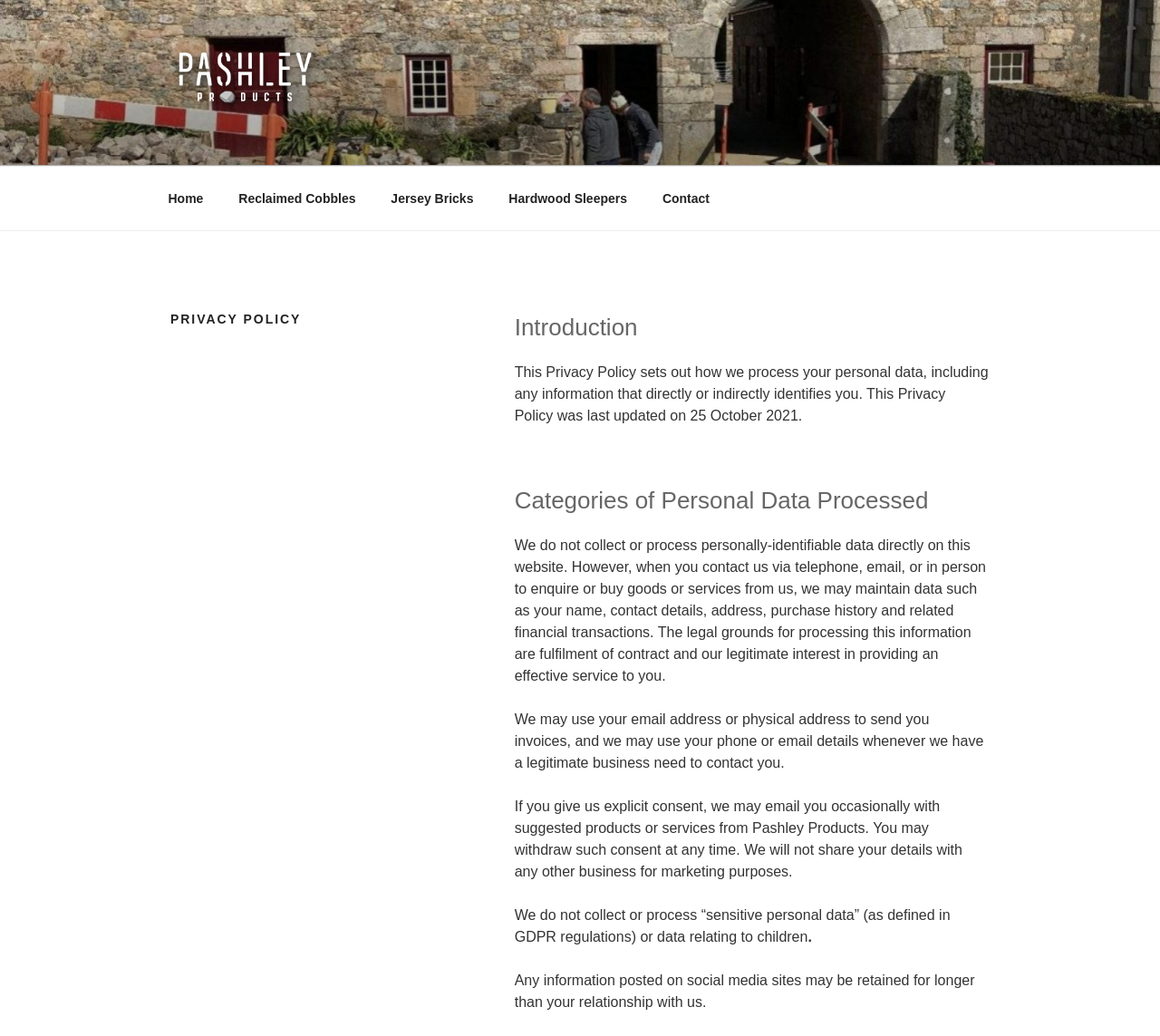Can you look at the image and give a comprehensive answer to the question:
What is the name of the company?

The name of the company can be found in the top-left corner of the webpage, where the logo is located. The text 'Pashley Products' is also a link, indicating that it is the company's name.